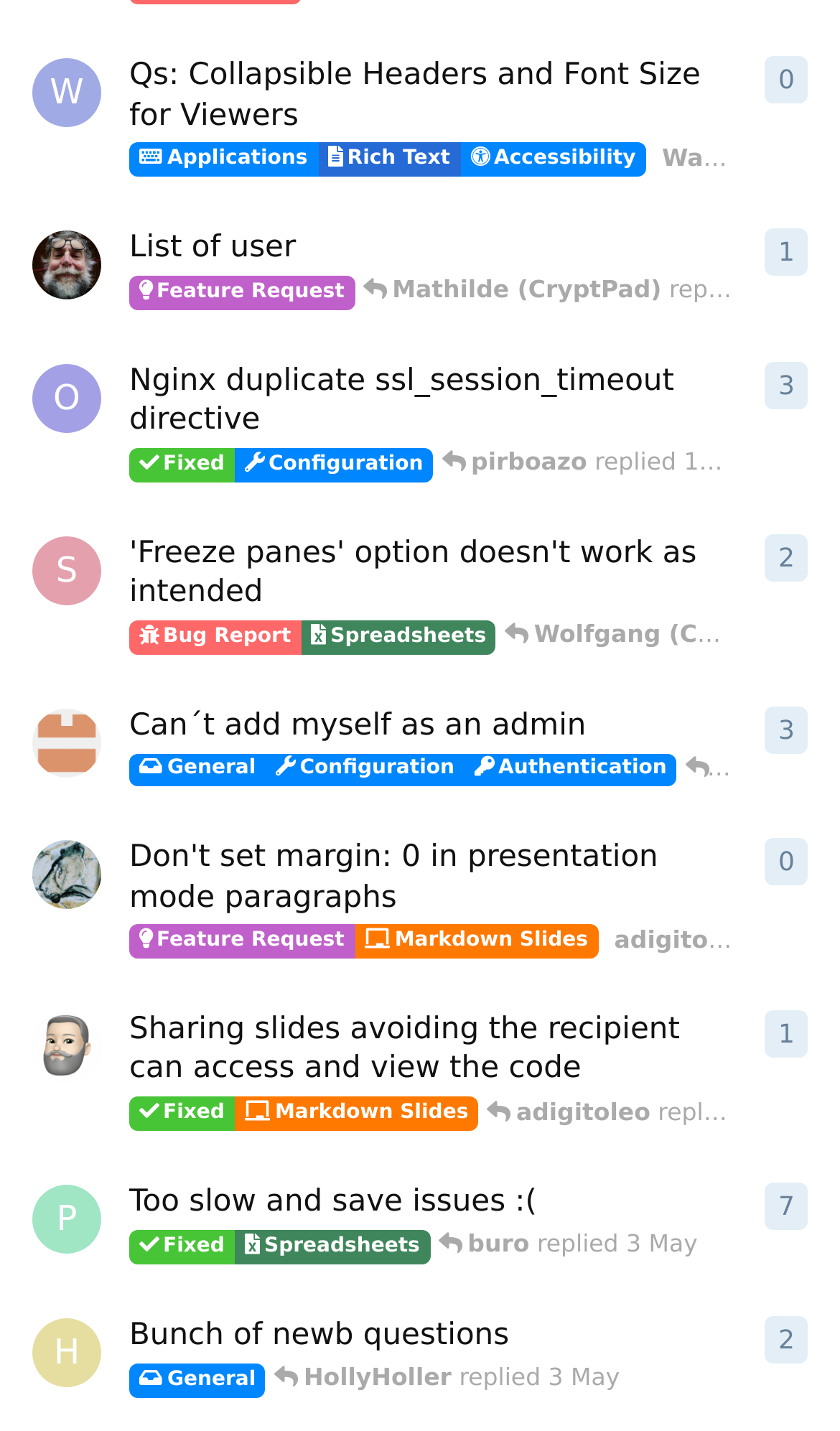Determine the bounding box of the UI component based on this description: "P". The bounding box coordinates should be four float values between 0 and 1, i.e., [left, top, right, bottom].

[0.038, 0.828, 0.121, 0.876]